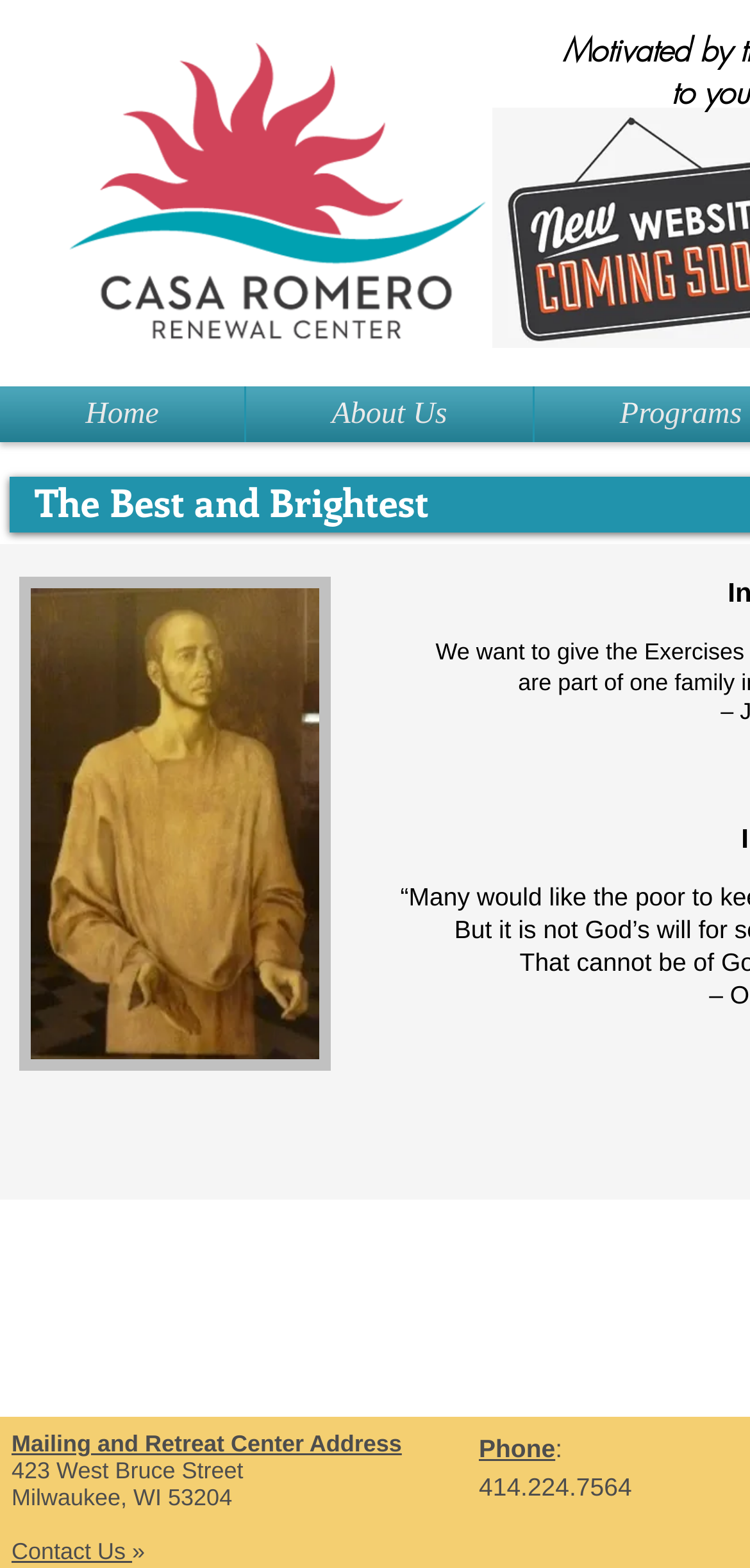What is the purpose of the 'Contact Us' link?
Refer to the image and give a detailed answer to the question.

The 'Contact Us' link is located at the bottom of the webpage, and it is likely used to contact the organization or get in touch with them for inquiries or other purposes.